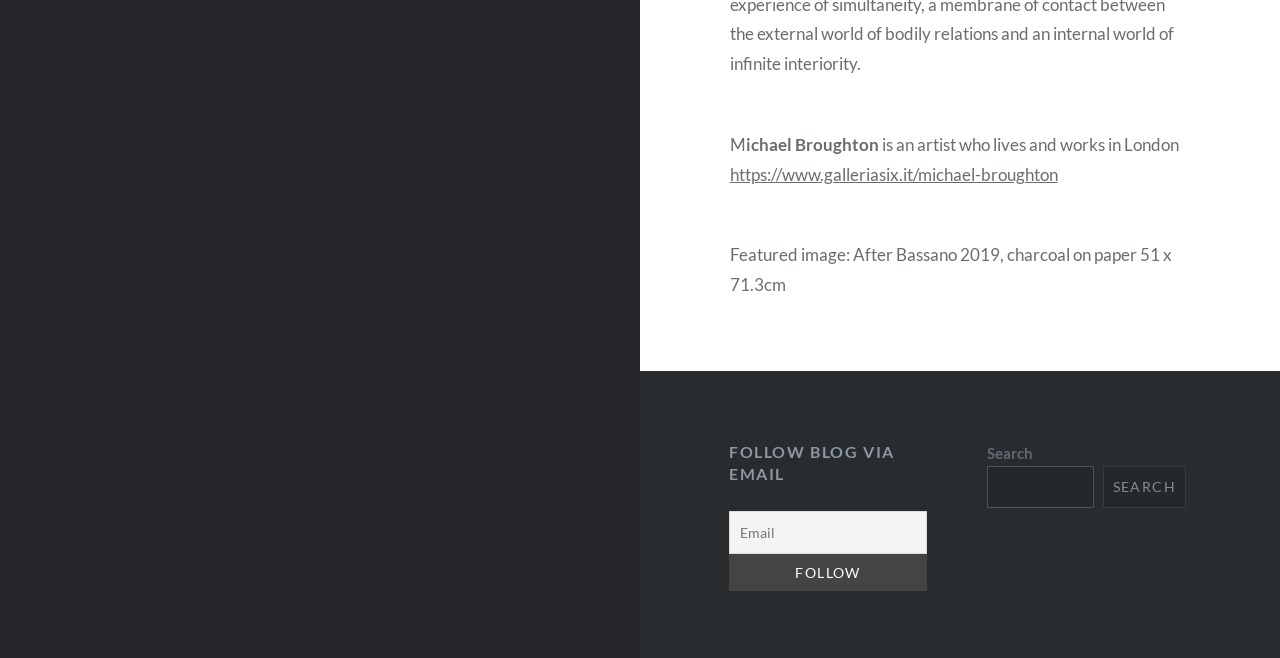Respond to the following question using a concise word or phrase: 
What is the function of the button 'SEARCH'?

to search the website